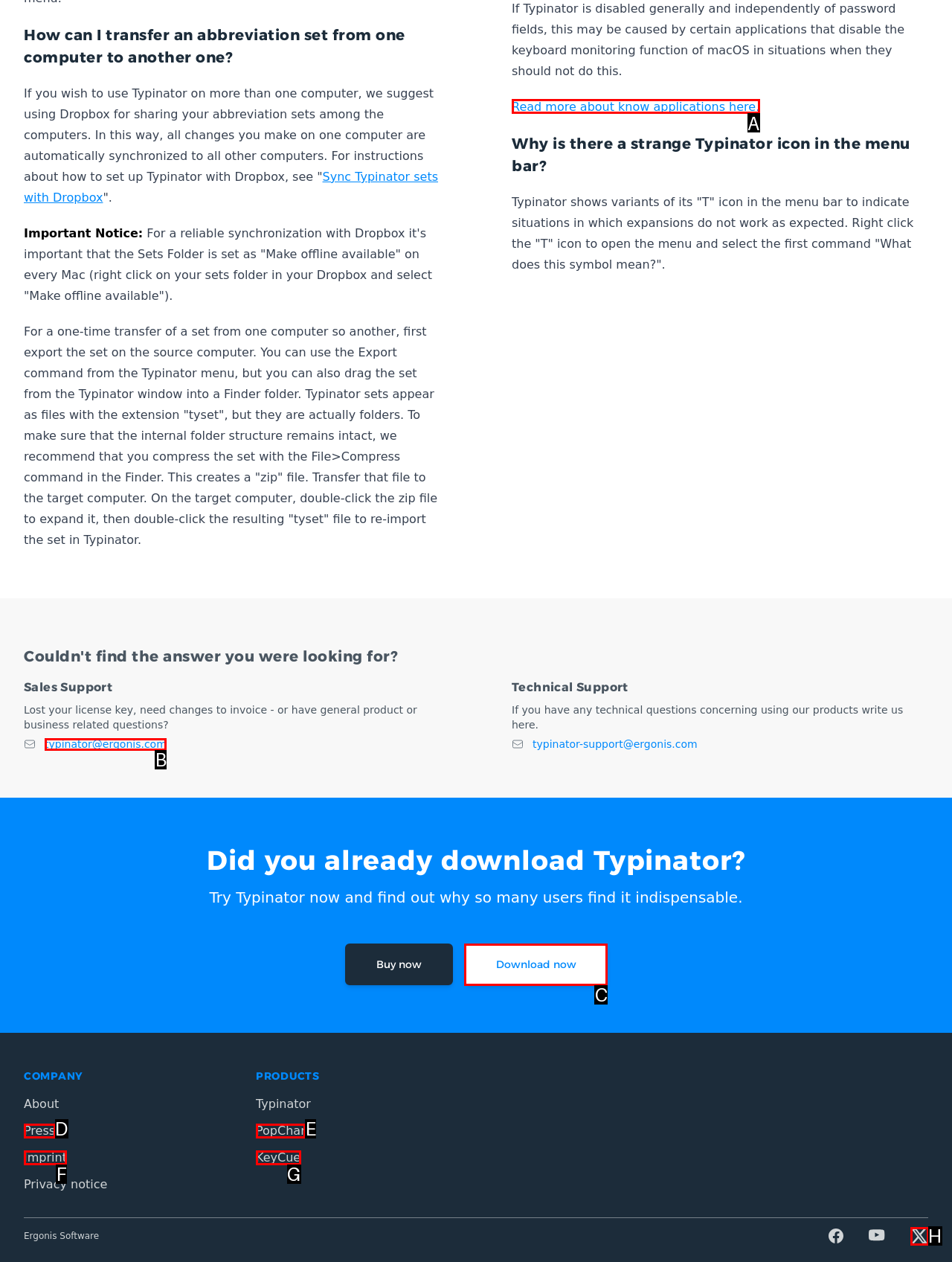Determine which option you need to click to execute the following task: Click the 'Read more about know applications here' link. Provide your answer as a single letter.

A